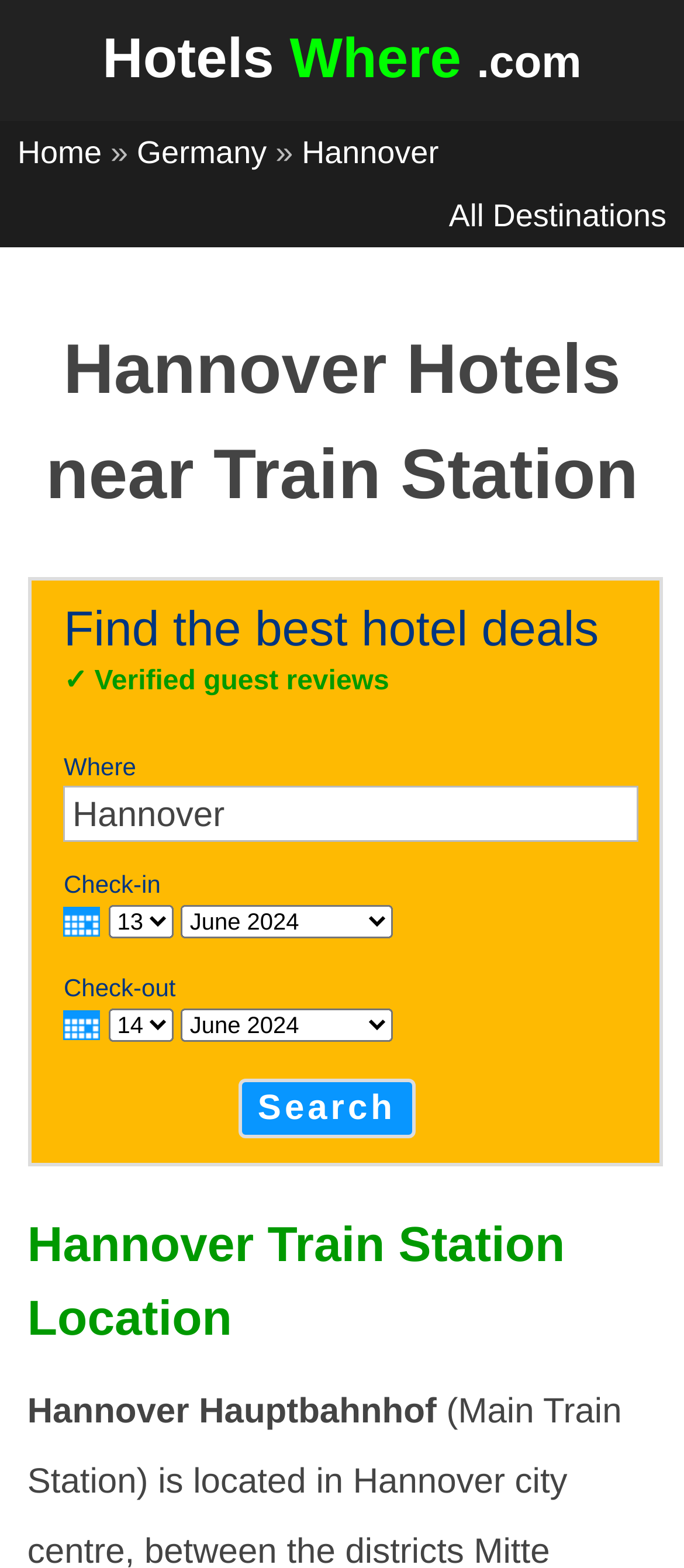Provide a short, one-word or phrase answer to the question below:
What is the purpose of the textbox with the label 'Where'?

To input a location